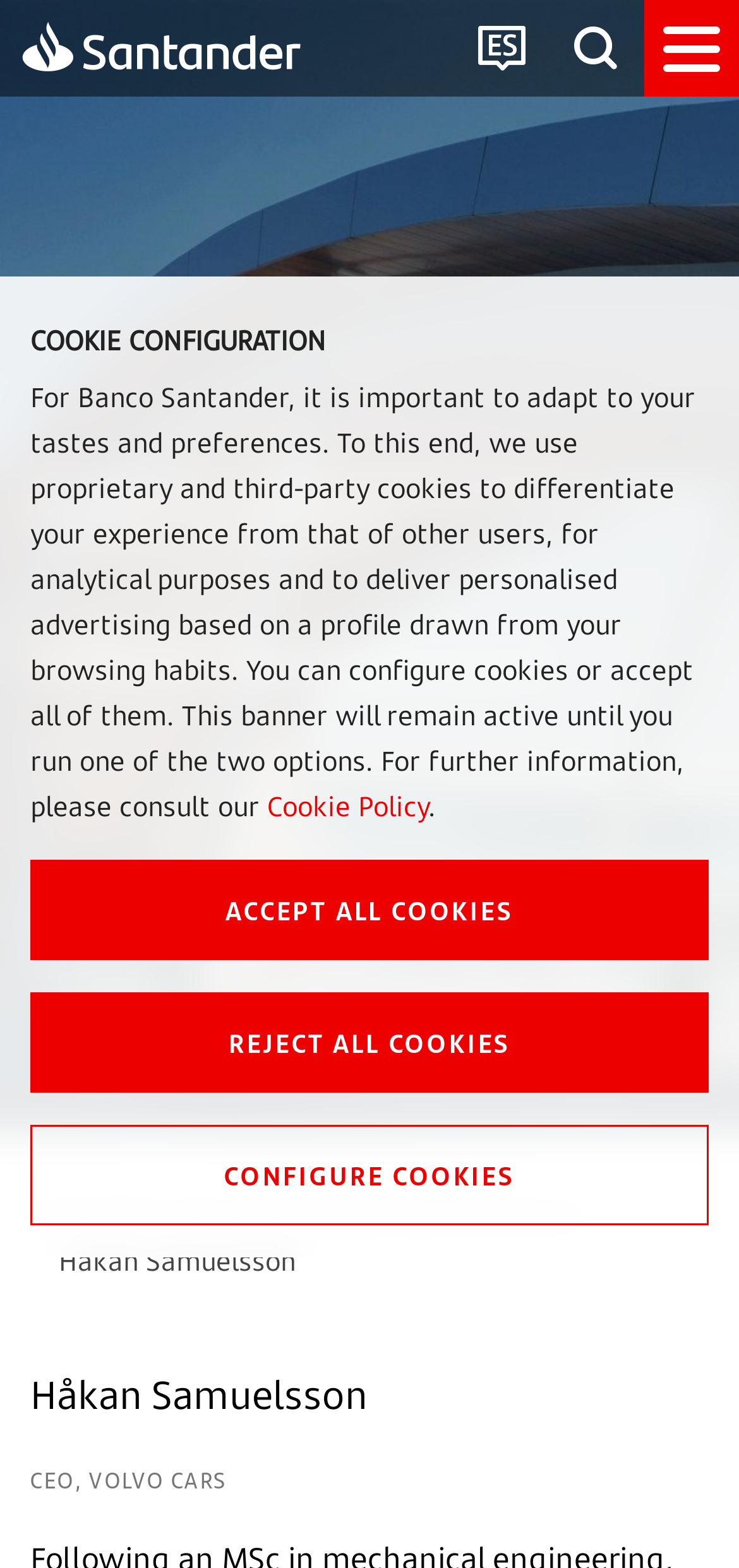Is there a link to the Cookie Policy?
From the details in the image, provide a complete and detailed answer to the question.

I found the answer by looking at the link element with the text 'Cookie Policy' which is located below the StaticText element with the text 'For Banco Santander, it is important to adapt to your tastes and preferences...'.